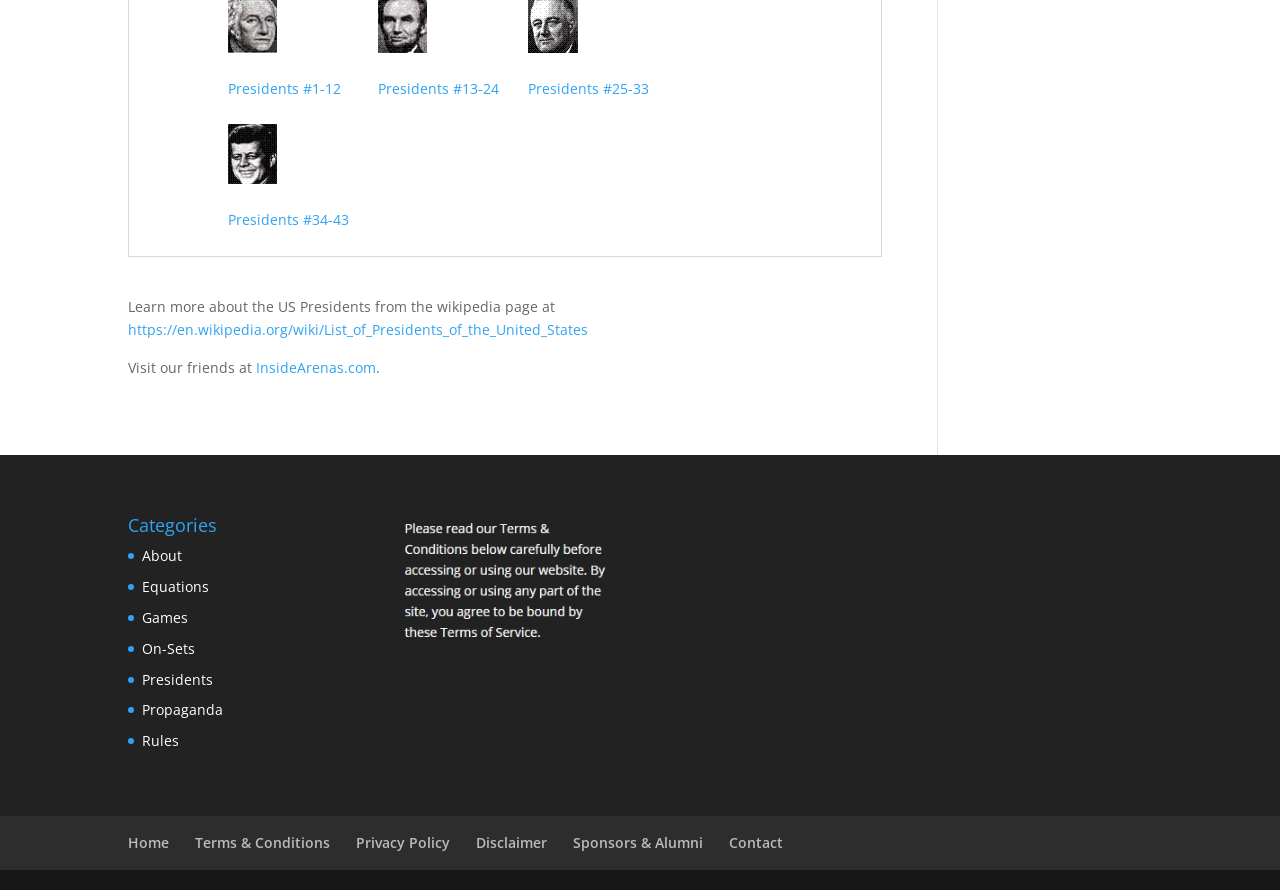Calculate the bounding box coordinates of the UI element given the description: "Terms & Conditions".

[0.152, 0.936, 0.258, 0.958]